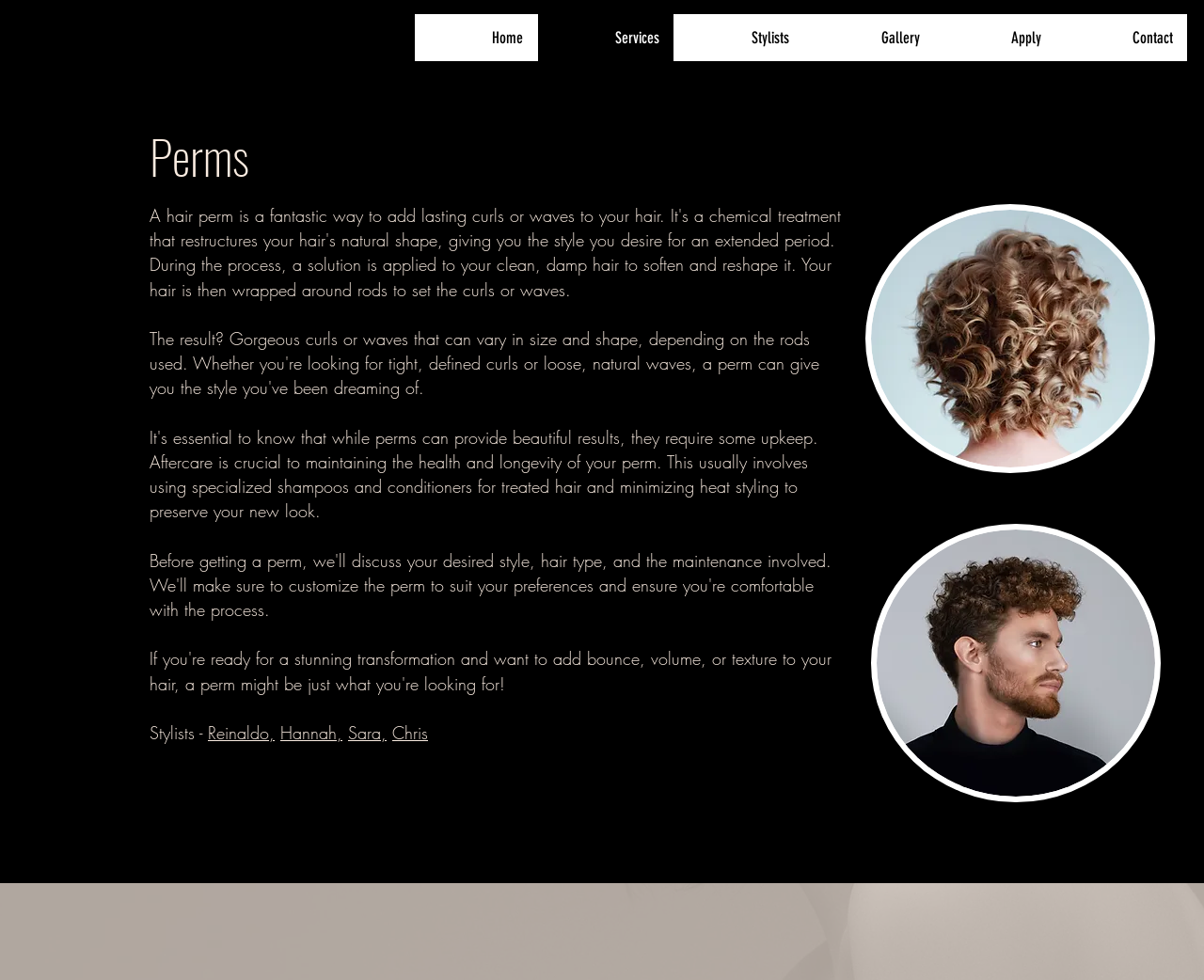Identify the bounding box coordinates of the part that should be clicked to carry out this instruction: "go to home page".

[0.345, 0.014, 0.446, 0.062]